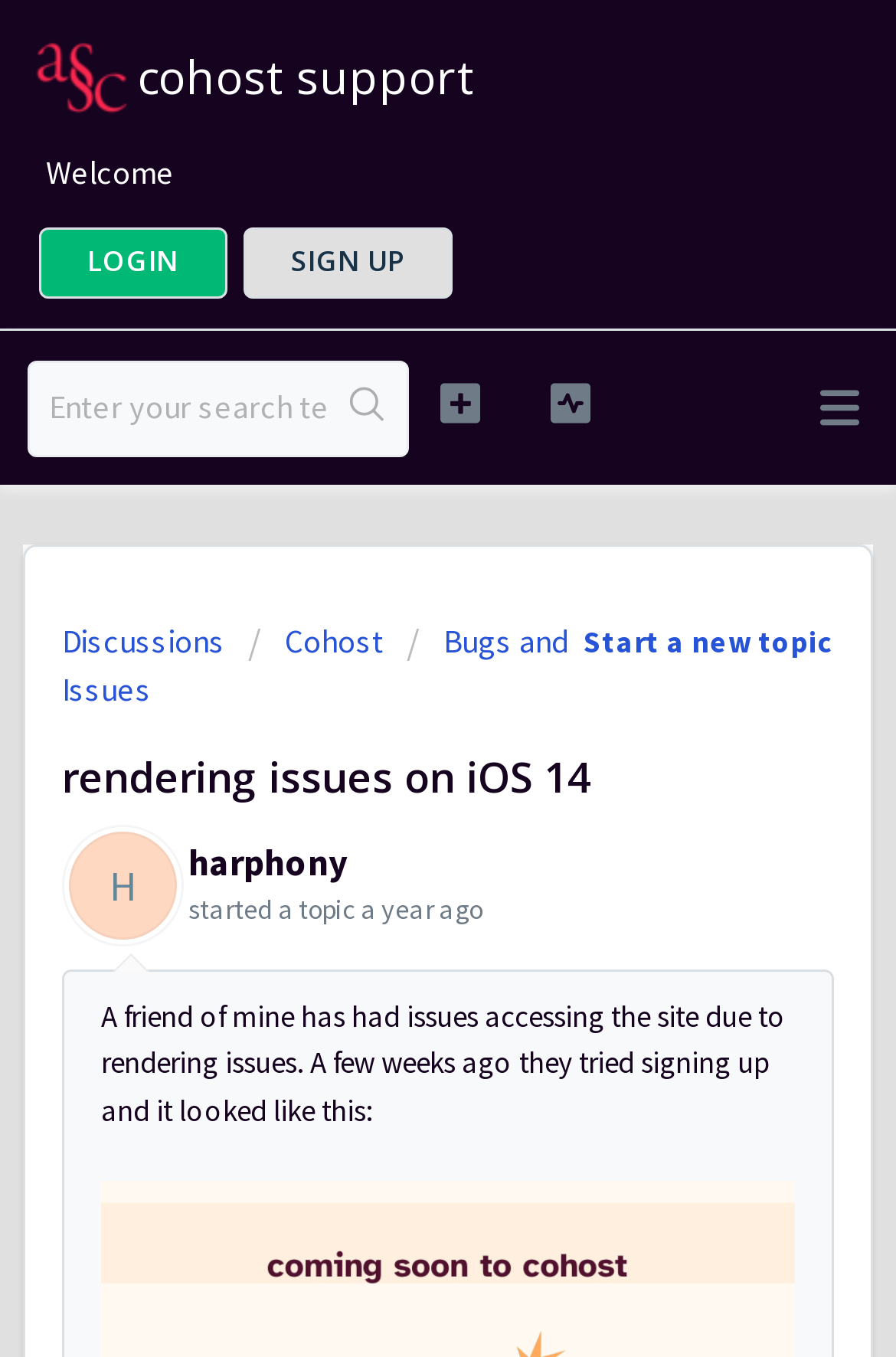Could you please study the image and provide a detailed answer to the question:
Who started a topic?

The text 'harphony started a topic' is located near the middle of the webpage, which suggests that harphony is the one who started a topic.